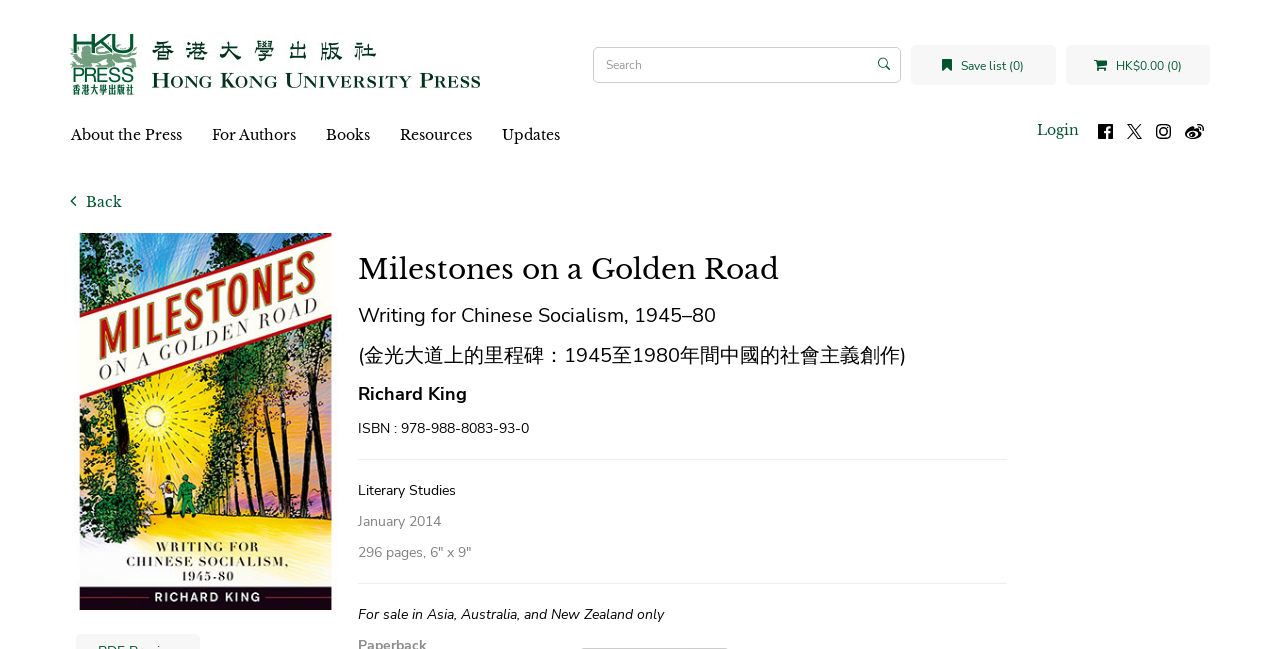What is the author of the book?
Can you provide a detailed and comprehensive answer to the question?

The author of the book can be found in the book details section, where there is a static text with the name 'Richard King'.